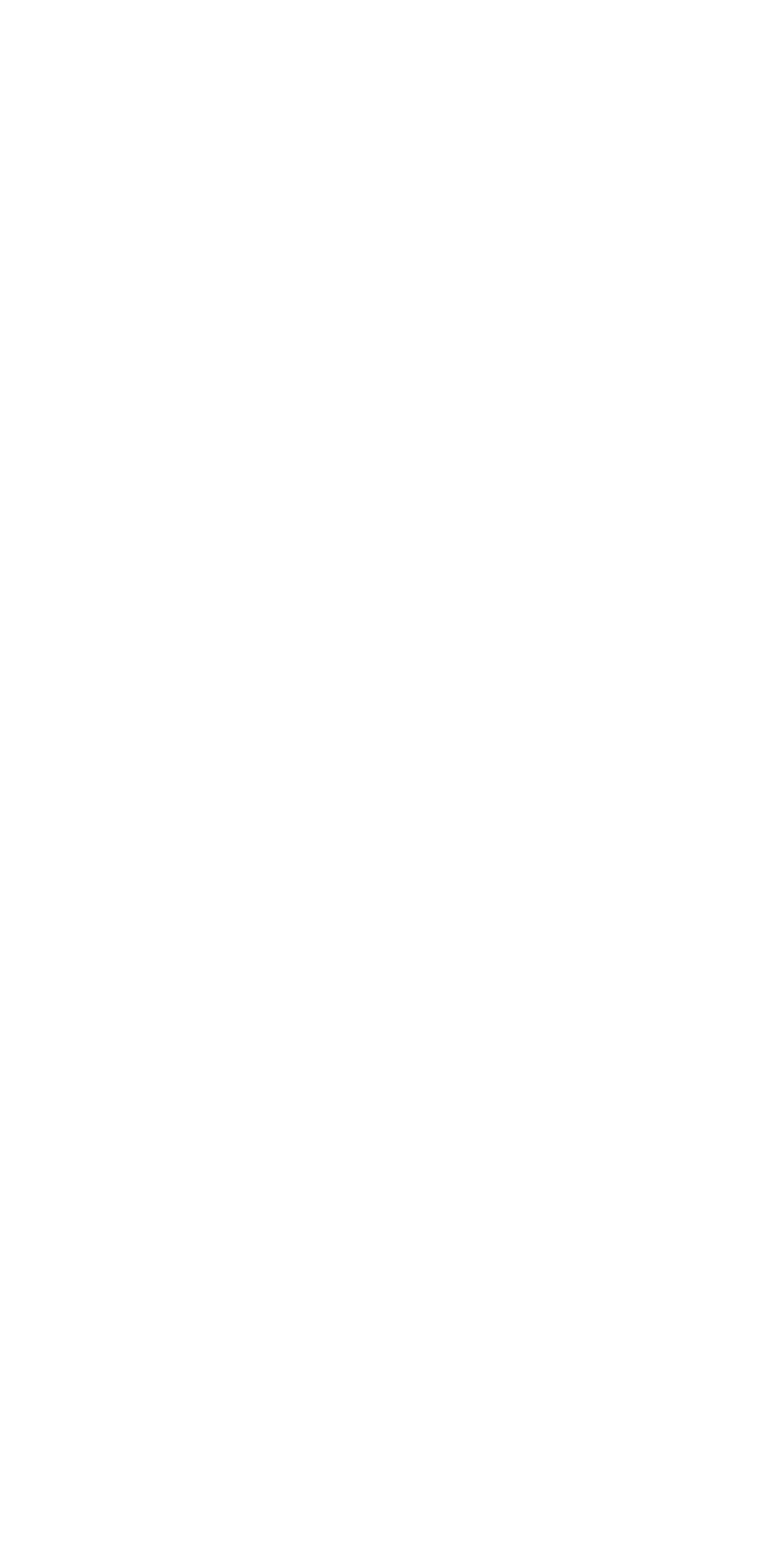Identify the bounding box for the UI element described as: "working at home online". Ensure the coordinates are four float numbers between 0 and 1, formatted as [left, top, right, bottom].

None